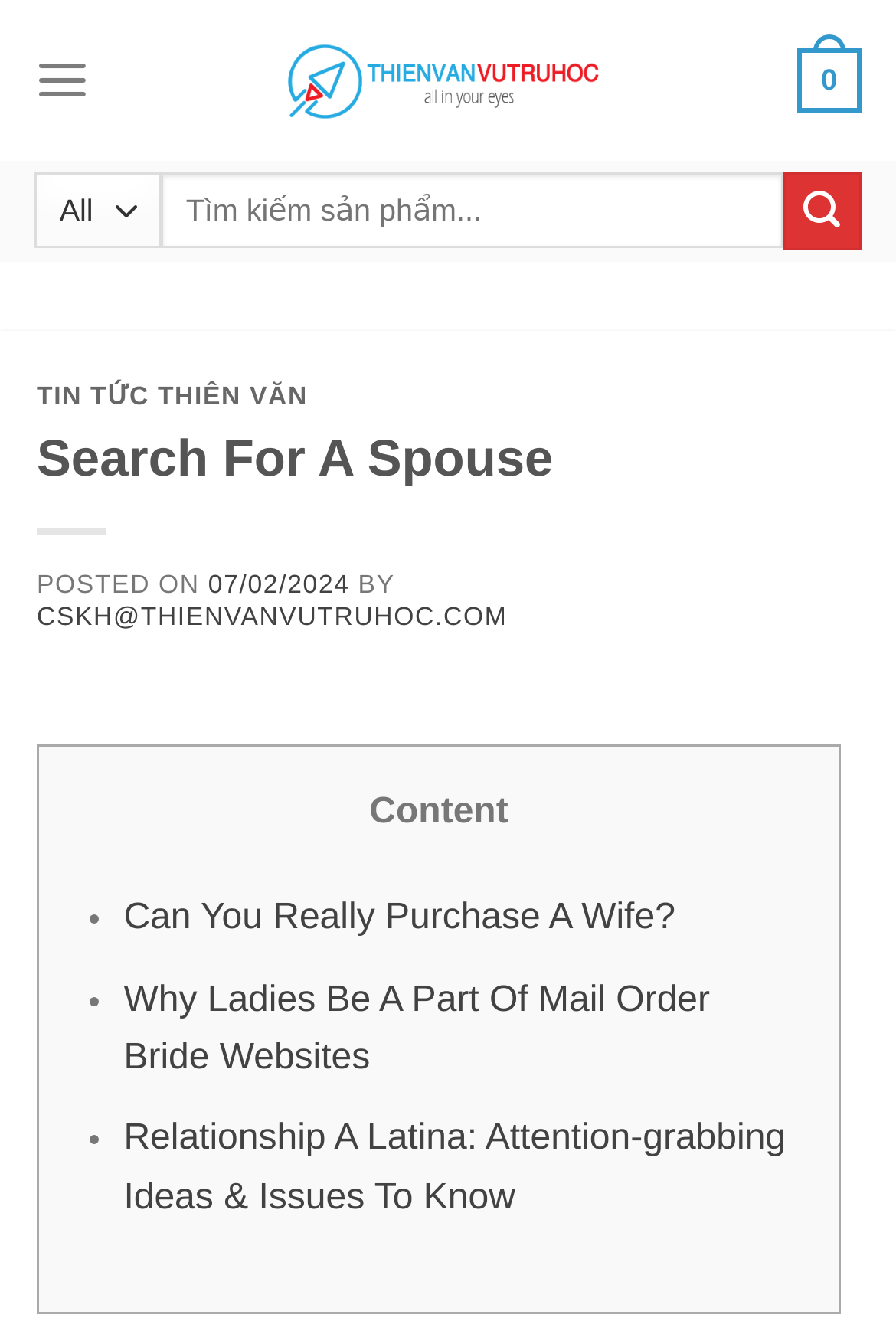How many list items are there?
Refer to the image and respond with a one-word or short-phrase answer.

3